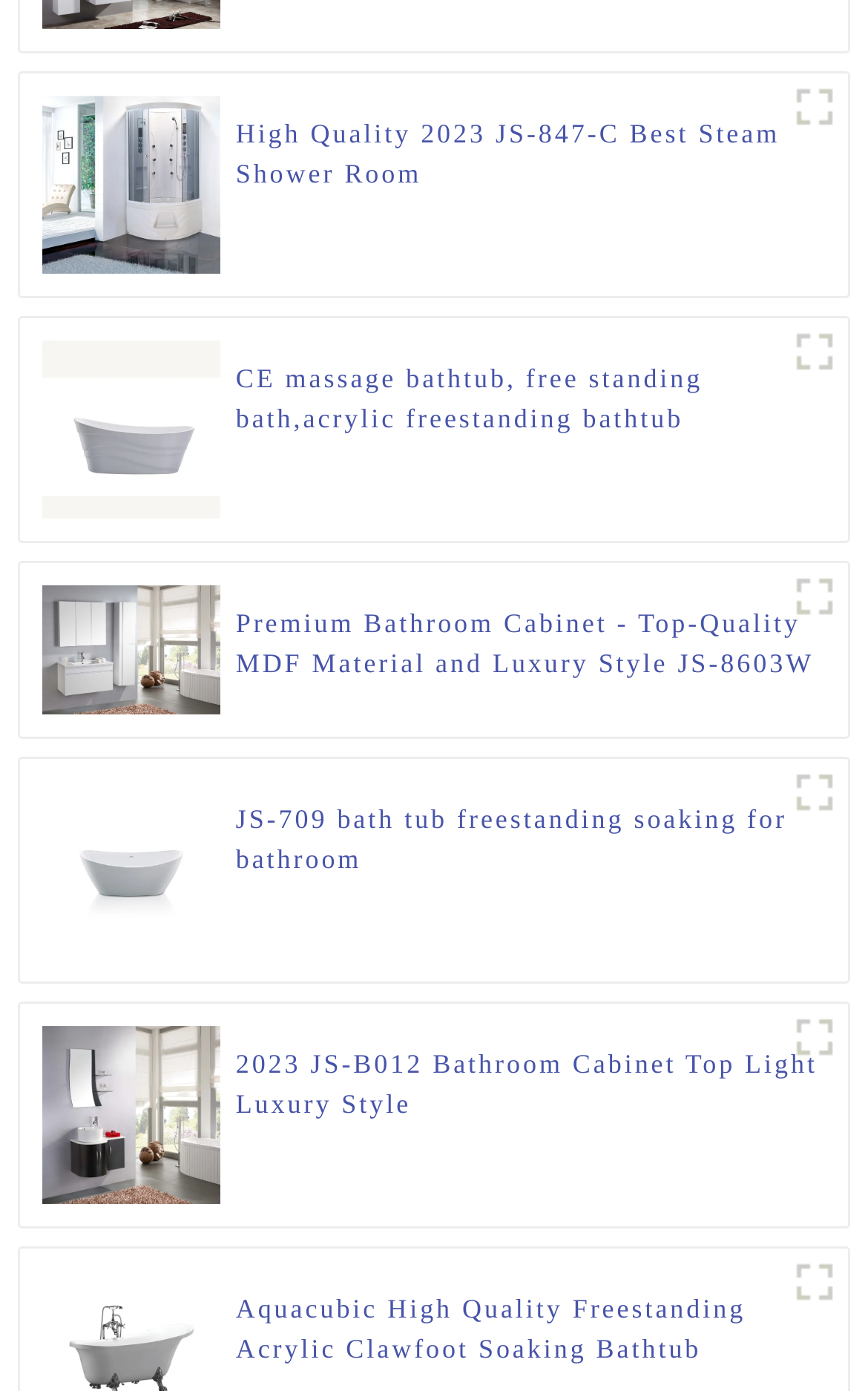Find the bounding box coordinates for the area you need to click to carry out the instruction: "Check CE massage bathtub, free standing bath,acrylic freestanding bathtub". The coordinates should be four float numbers between 0 and 1, indicated as [left, top, right, bottom].

[0.272, 0.258, 0.952, 0.315]